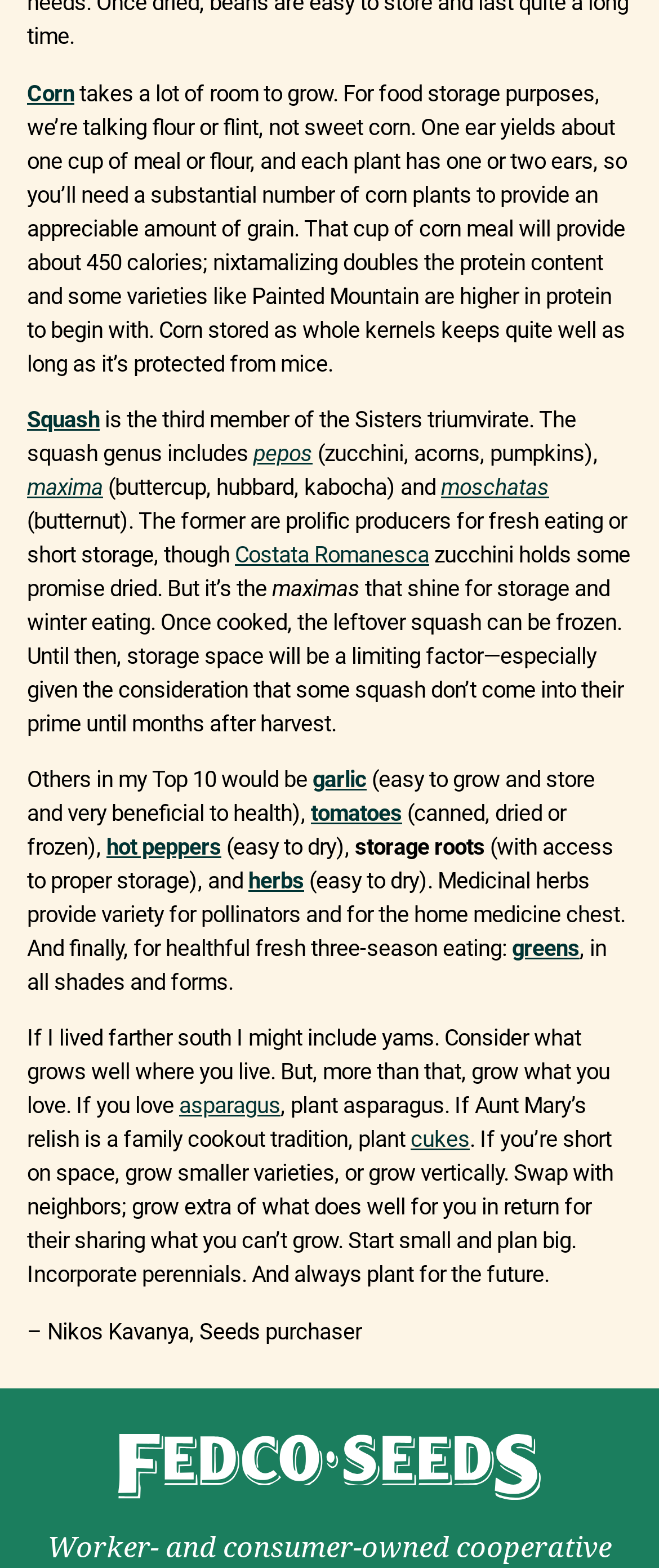Determine the bounding box coordinates of the UI element described by: "Costata Romanesca".

[0.356, 0.346, 0.651, 0.362]